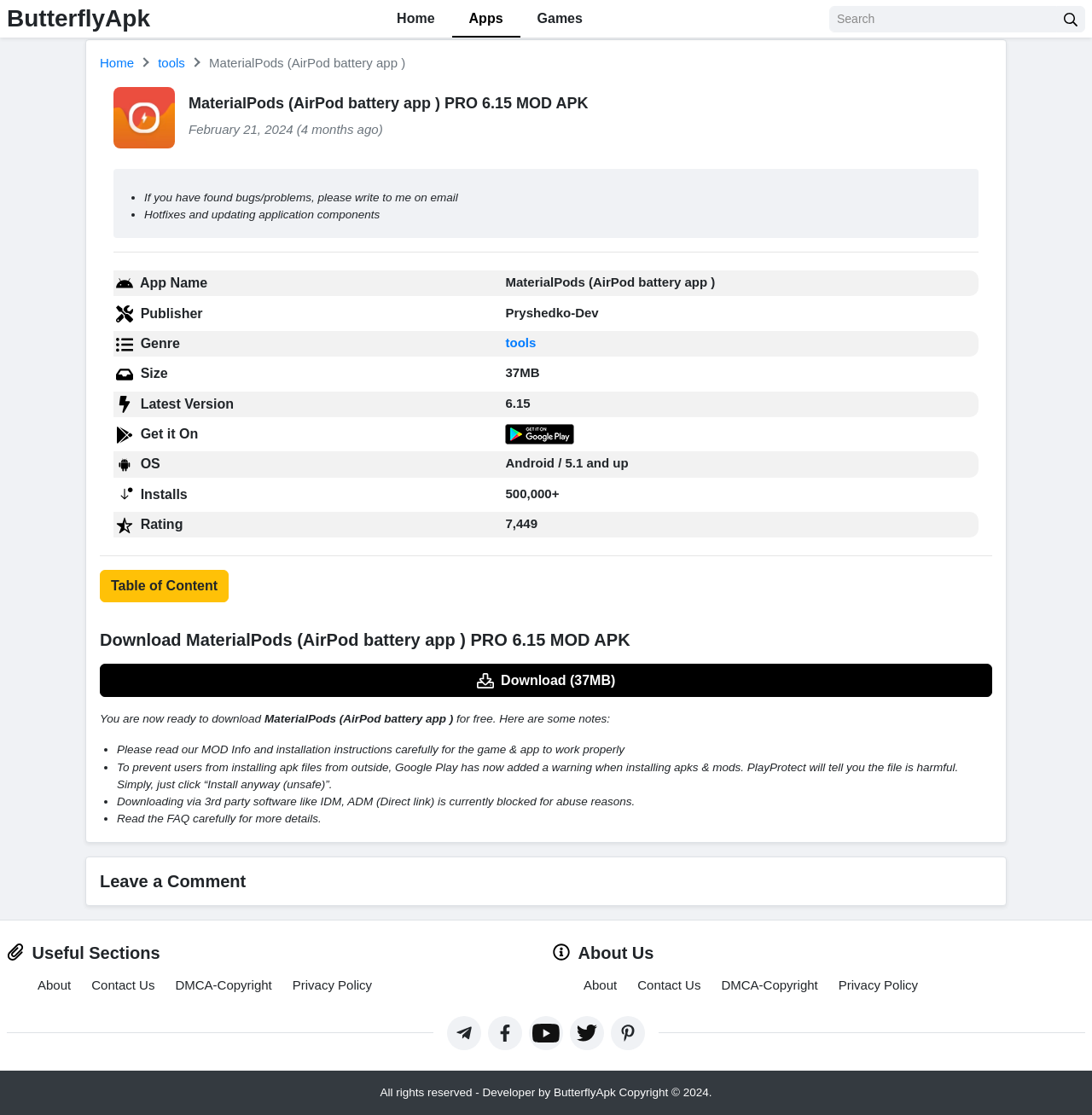Mark the bounding box of the element that matches the following description: "Privacy Policy".

[0.268, 0.877, 0.341, 0.89]